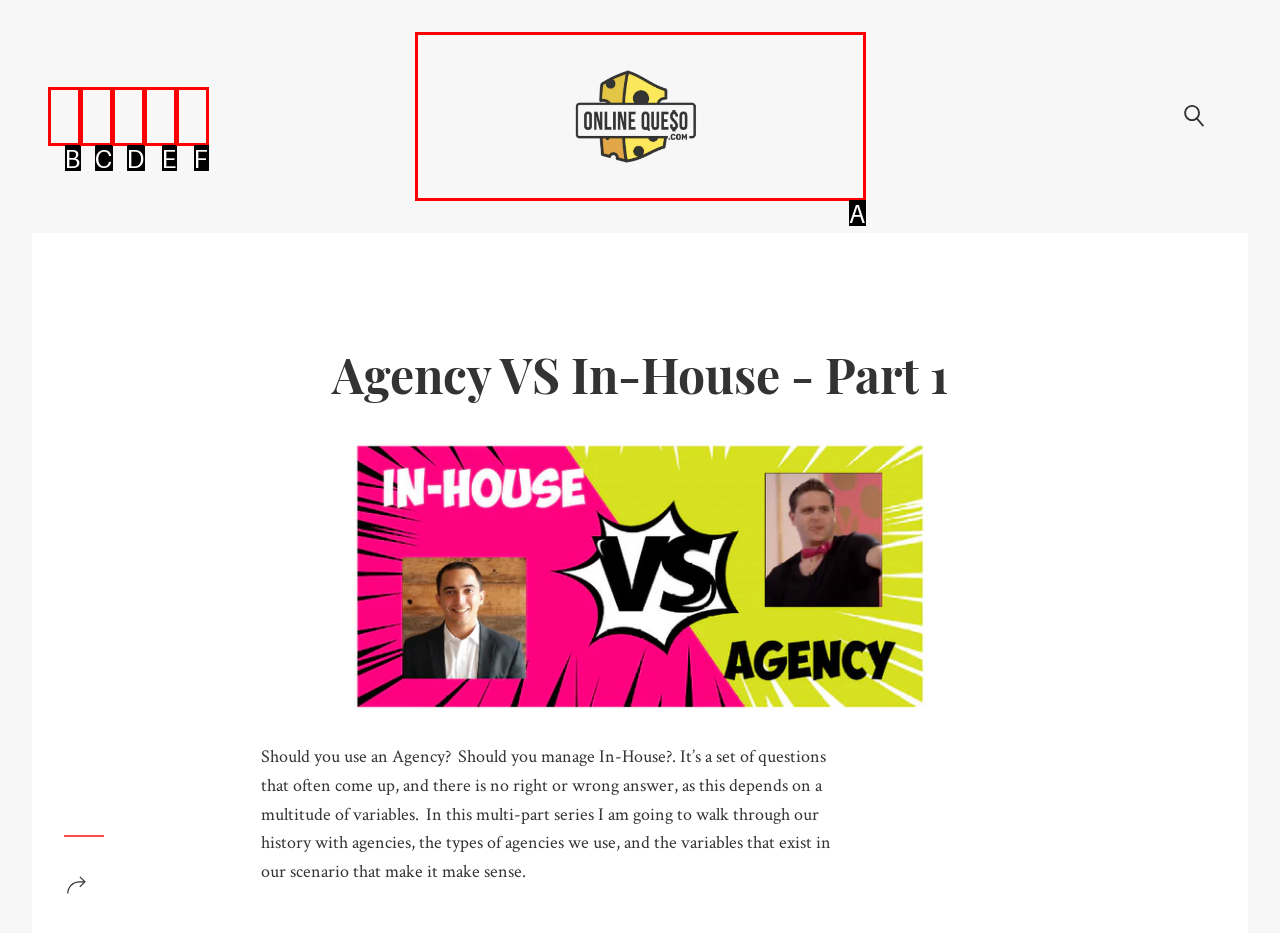From the options presented, which lettered element matches this description: alt="Online Queso"
Reply solely with the letter of the matching option.

A